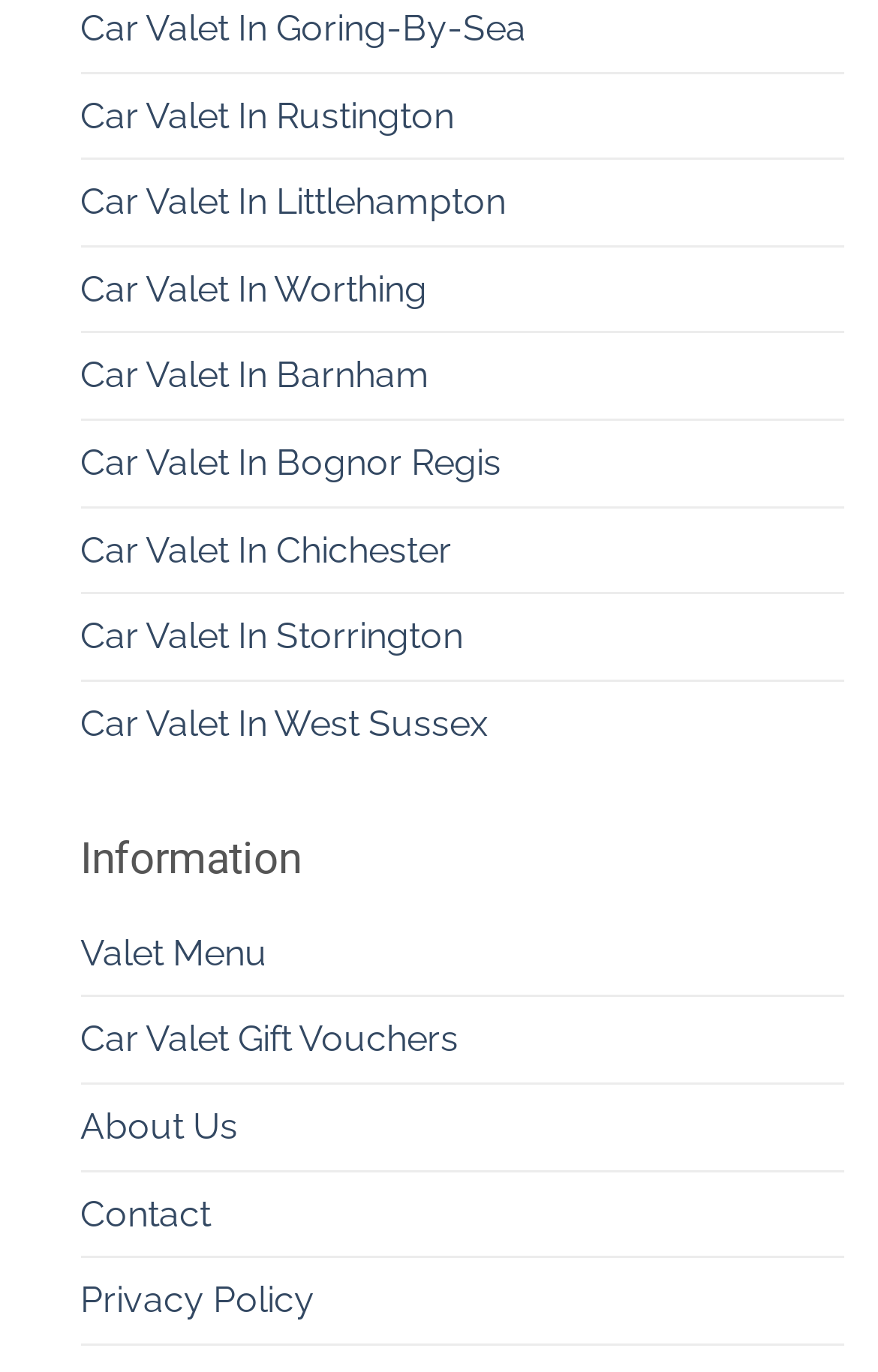Please predict the bounding box coordinates of the element's region where a click is necessary to complete the following instruction: "Click on Plumbing". The coordinates should be represented by four float numbers between 0 and 1, i.e., [left, top, right, bottom].

None